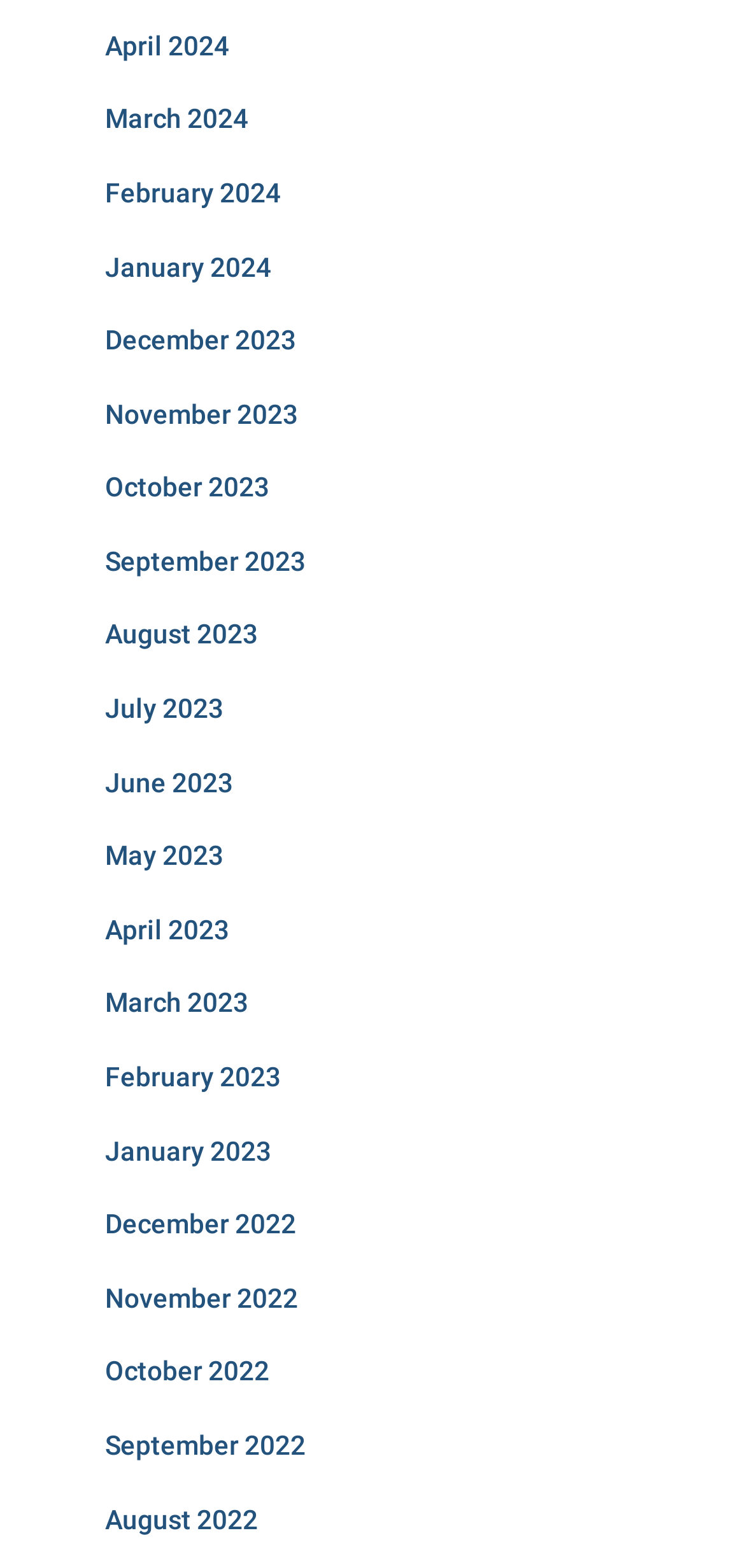Refer to the image and provide an in-depth answer to the question:
How many links are there in the top half of the page?

I analyzed the bounding box coordinates of each link element and found that 9 links have a y2 coordinate less than 0.5, indicating they are in the top half of the page.